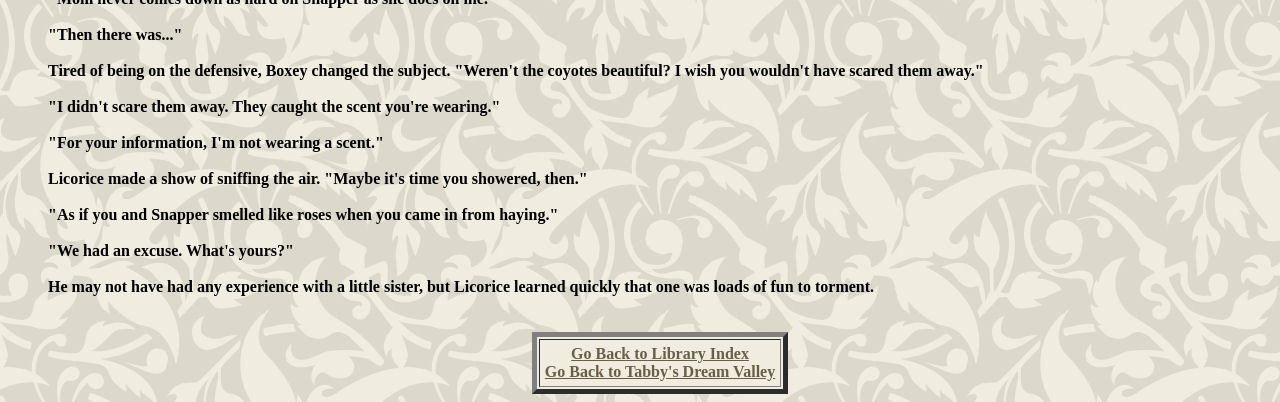Locate the bounding box of the UI element with the following description: "Go Back to Library Index".

[0.446, 0.858, 0.585, 0.9]